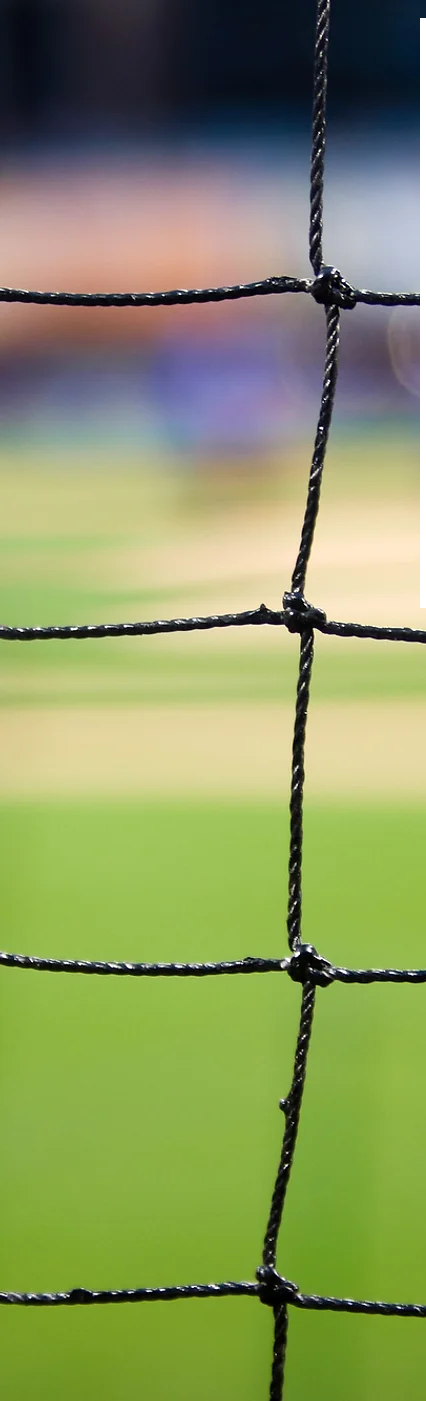What is the effect of the depth of field in the image?
Using the visual information from the image, give a one-word or short-phrase answer.

emphasizes texture